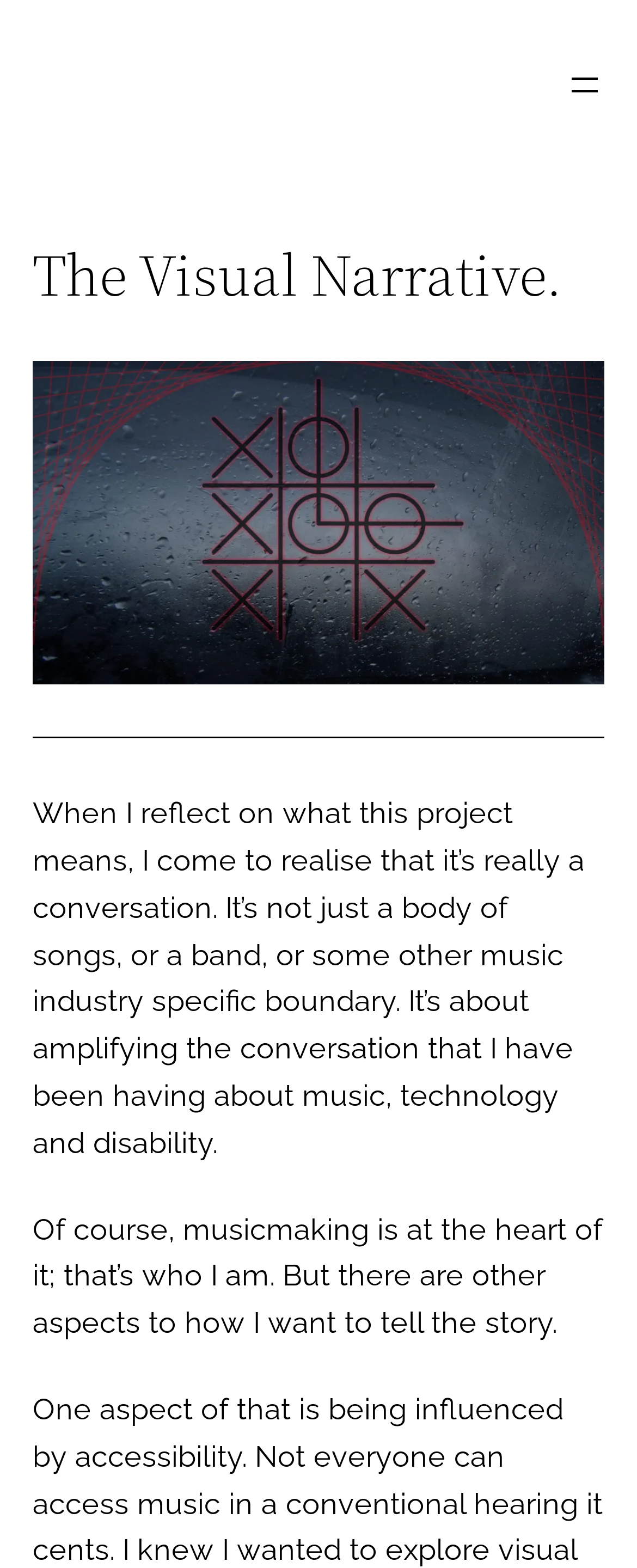Identify the bounding box coordinates for the UI element described as follows: aria-label="Open menu". Use the format (top-left x, top-left y, bottom-right x, bottom-right y) and ensure all values are floating point numbers between 0 and 1.

[0.887, 0.042, 0.949, 0.067]